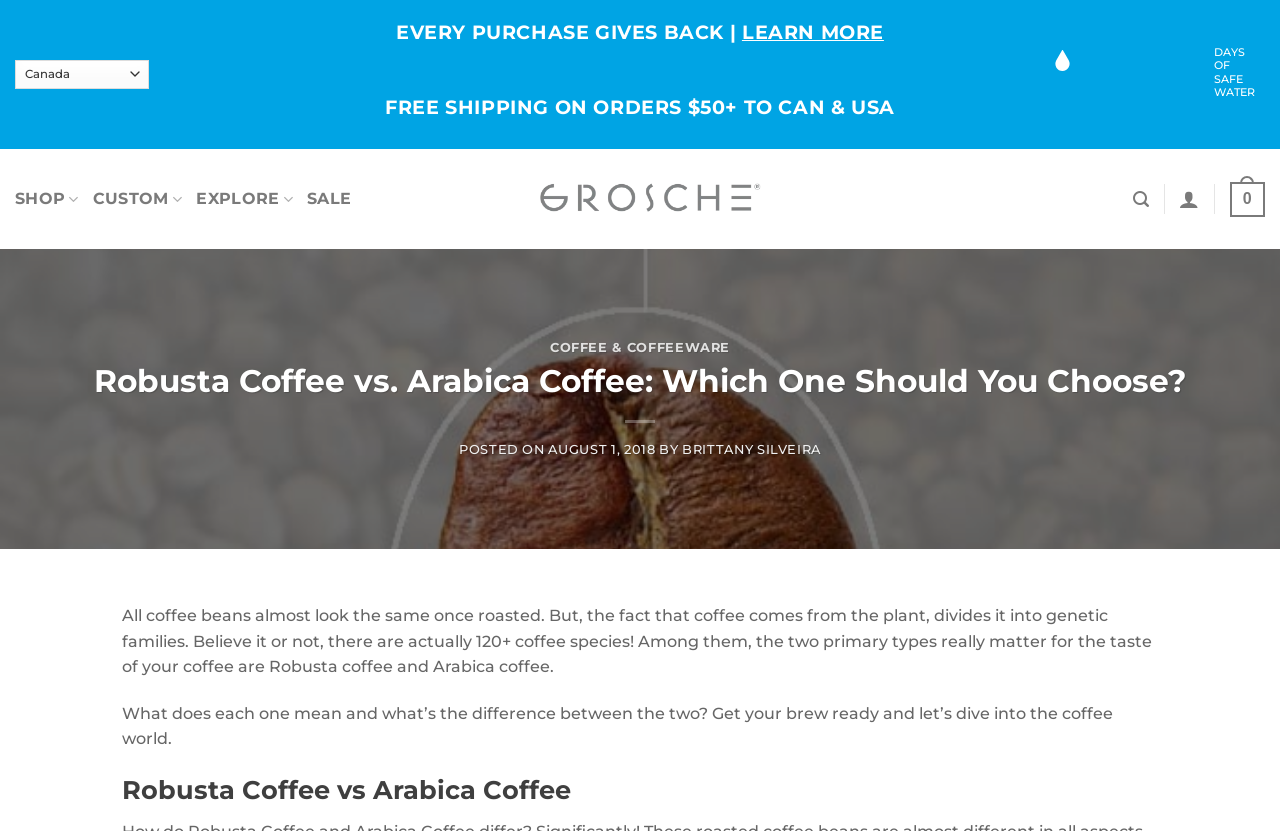Using the format (top-left x, top-left y, bottom-right x, bottom-right y), provide the bounding box coordinates for the described UI element. All values should be floating point numbers between 0 and 1: Brittany Silveira

[0.533, 0.531, 0.641, 0.549]